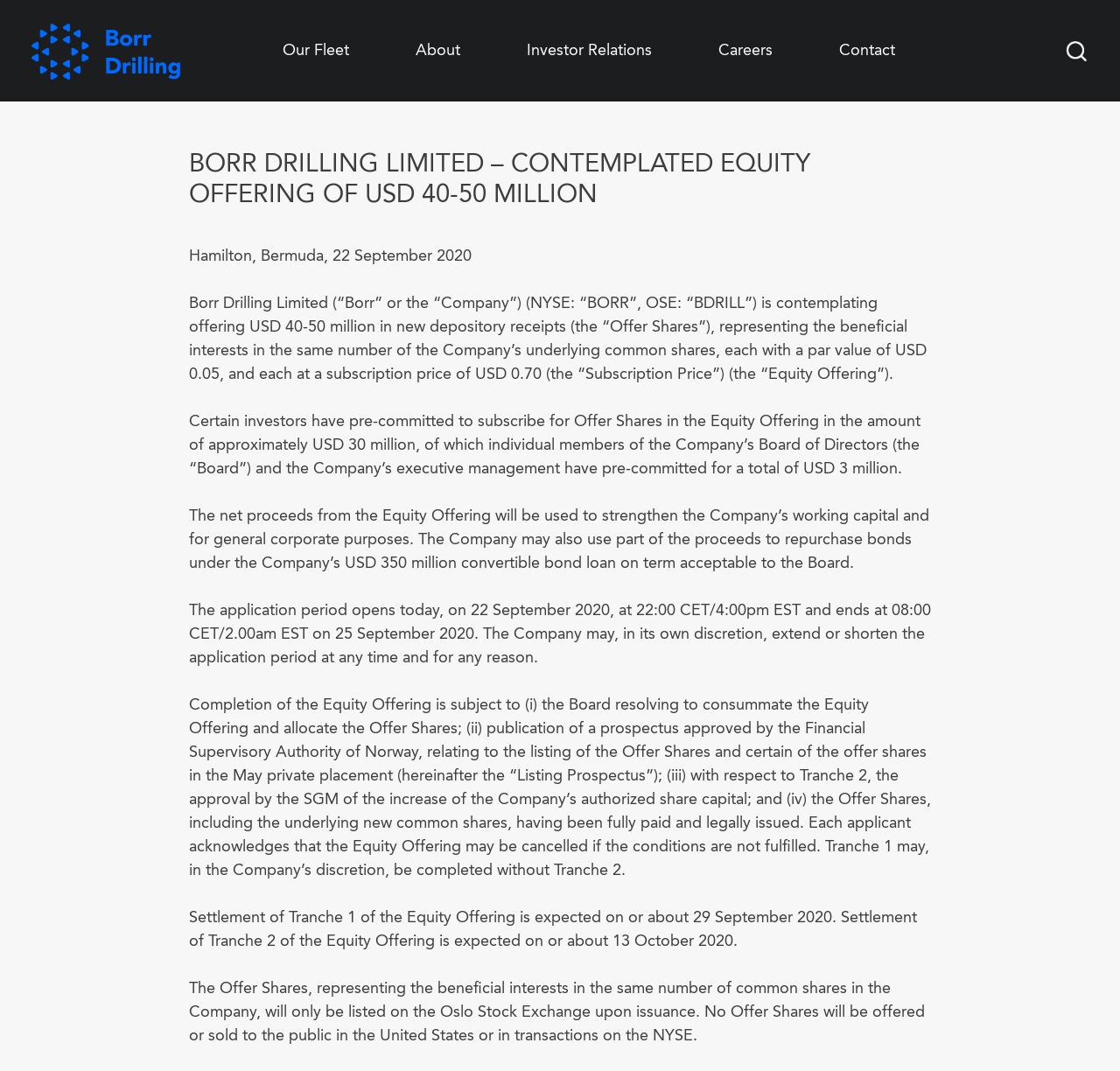Can you locate the main headline on this webpage and provide its text content?

BORR DRILLING LIMITED – CONTEMPLATED EQUITY OFFERING OF USD 40-50 MILLION